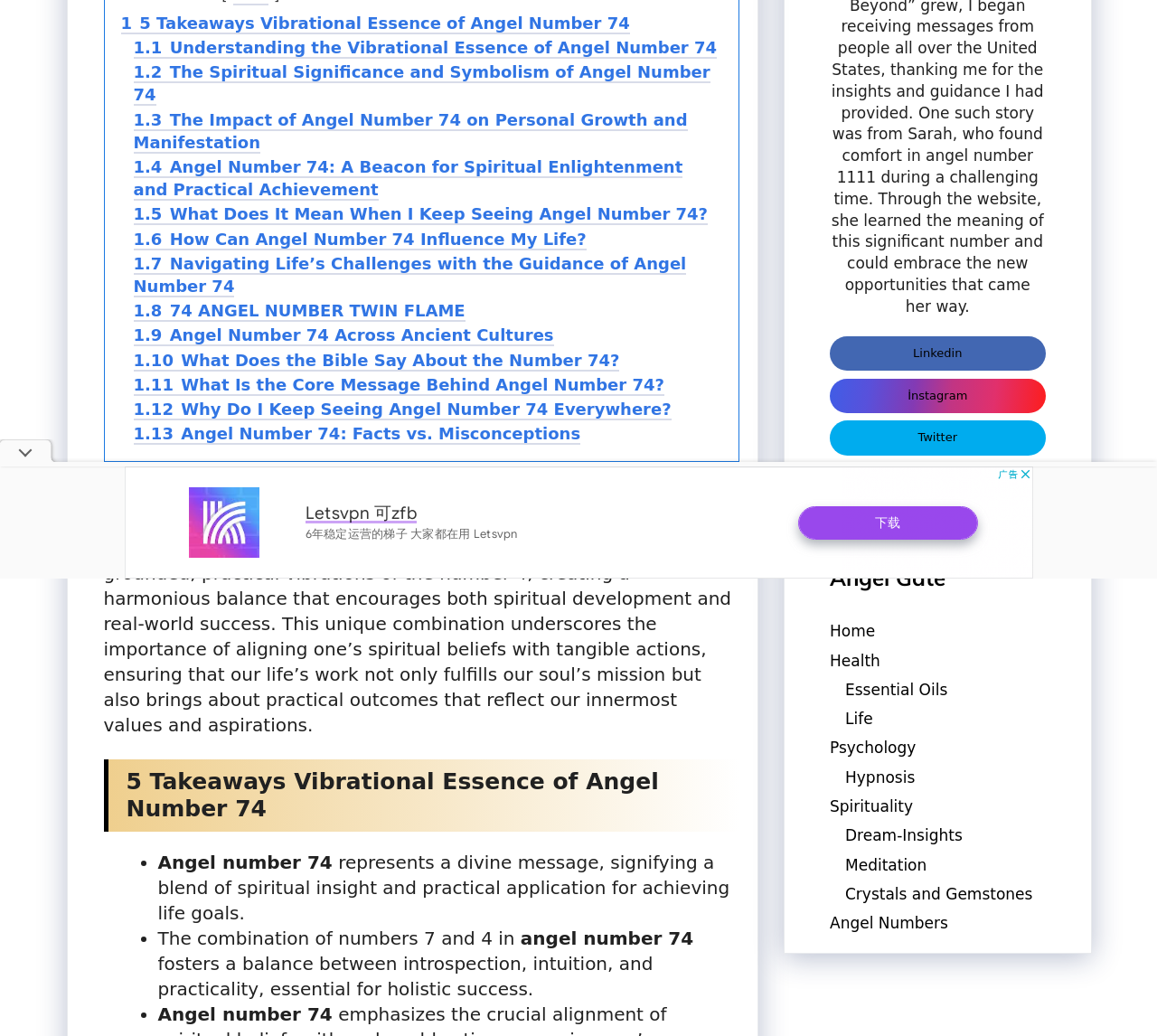Using the element description: "aria-label="Advertisement" name="aswift_10" title="Advertisement"", determine the bounding box coordinates. The coordinates should be in the format [left, top, right, bottom], with values between 0 and 1.

[0.107, 0.45, 0.893, 0.558]